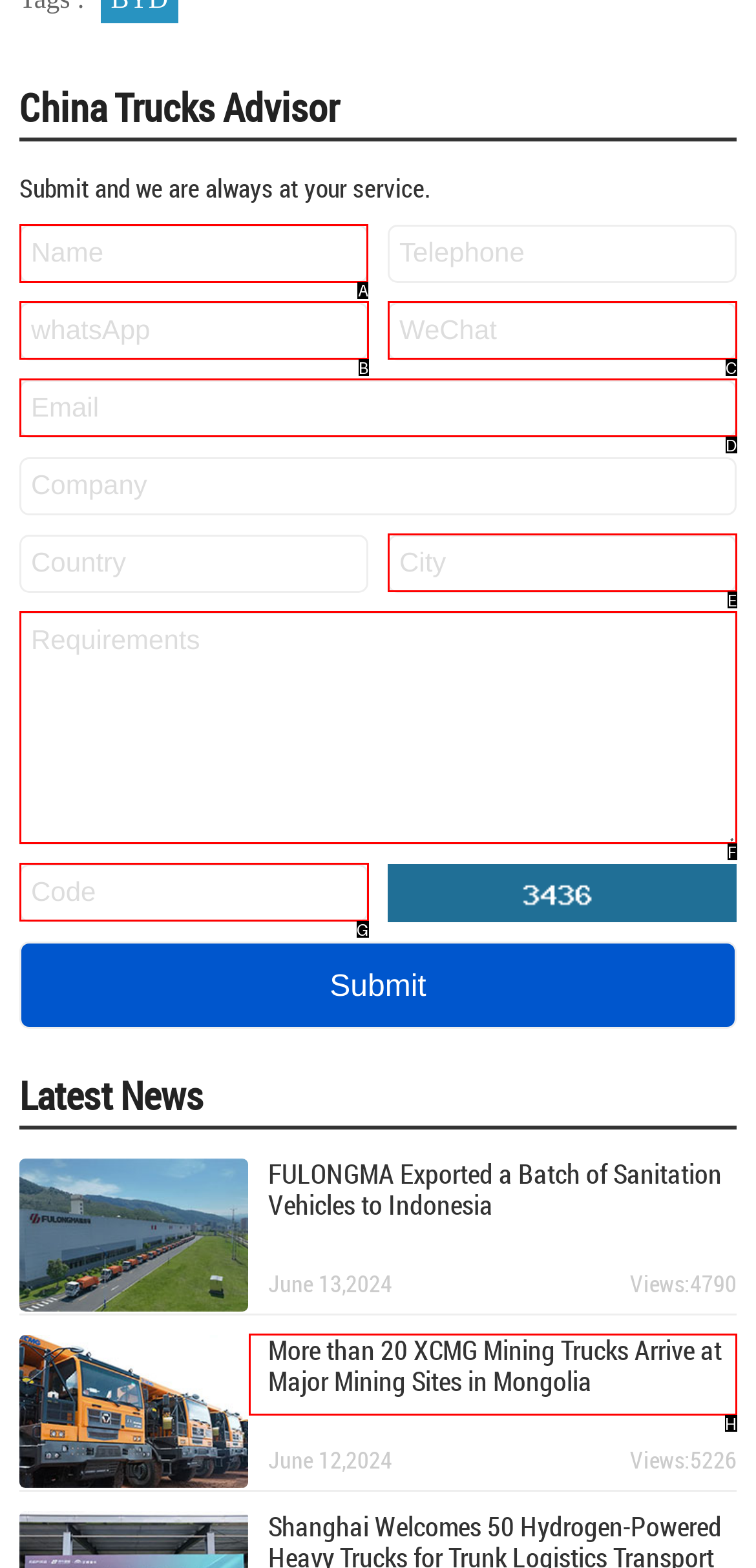Select the letter associated with the UI element you need to click to perform the following action: Enter your name
Reply with the correct letter from the options provided.

A